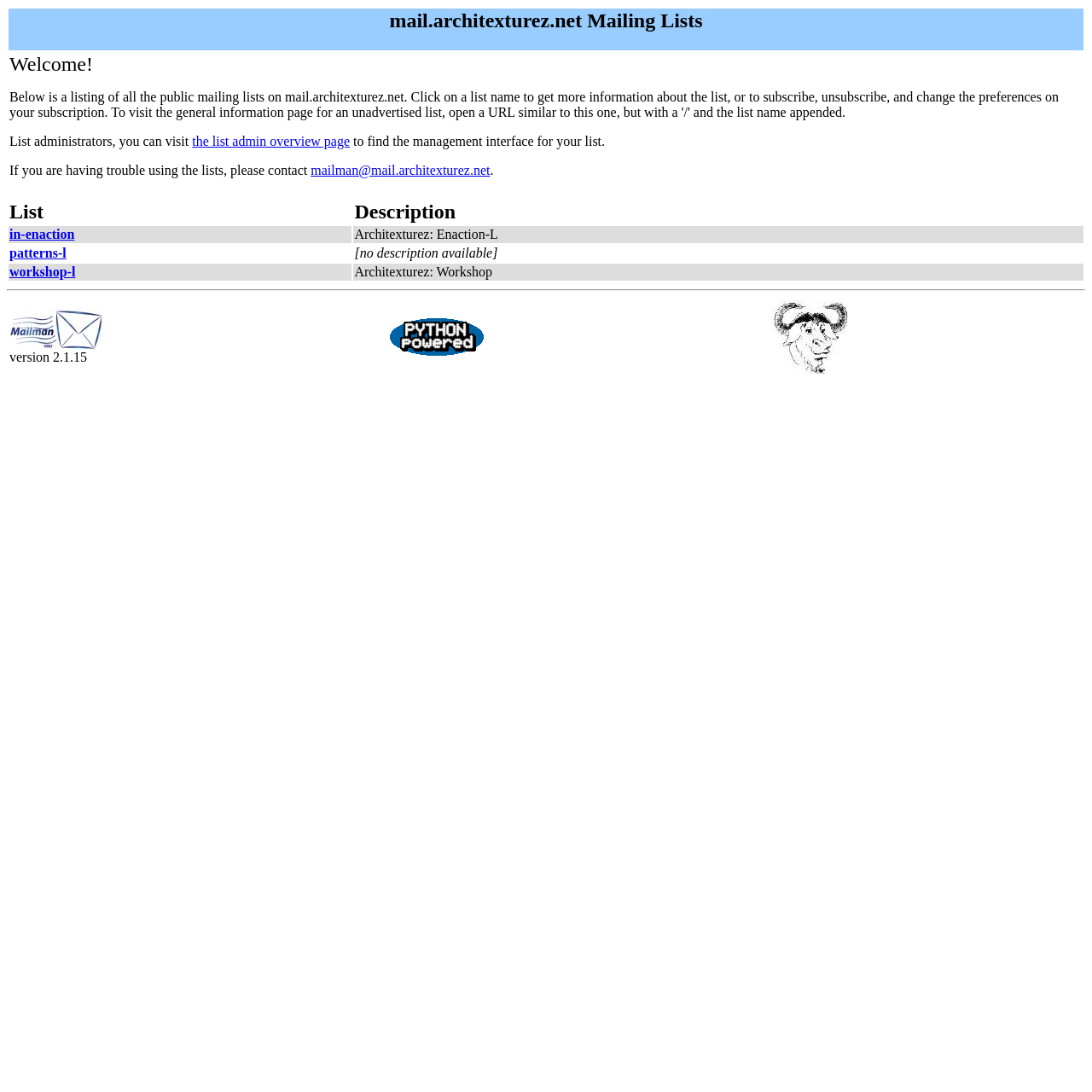Please study the image and answer the question comprehensively:
How many columns are there in the table that lists the mailing lists?

I looked at the table that lists the mailing lists and counted the number of columns. There are two columns, one for the list name and one for the description.